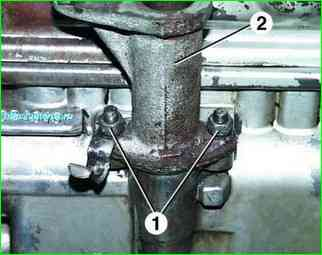Based on the image, please elaborate on the answer to the following question:
Where is the first highlighted nut located?

The first highlighted nut, labeled '1', is situated at the bottom of the drive assembly, as shown in the illustration. This location is important to note for the disassembly process.